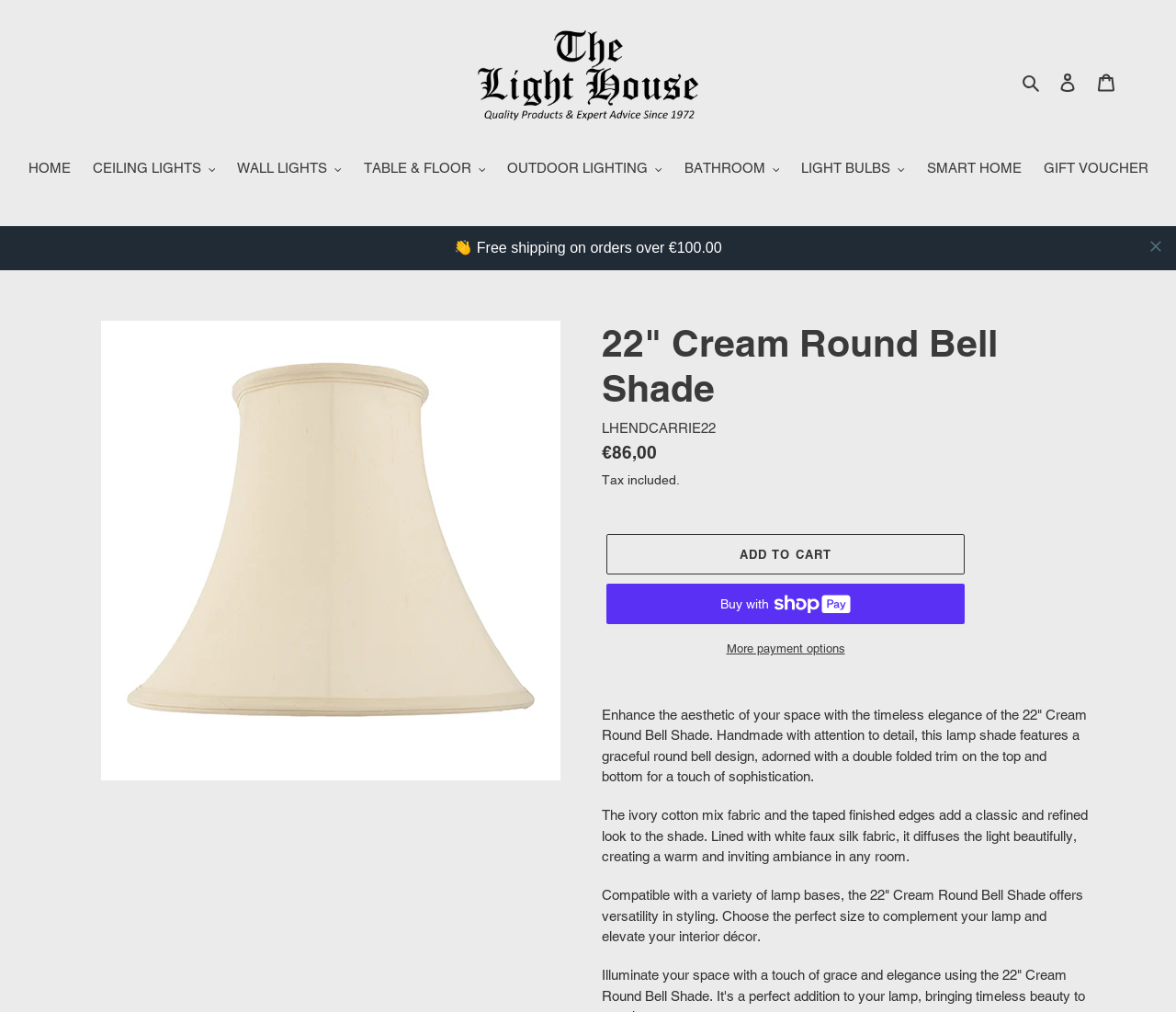Locate the bounding box coordinates of the clickable region to complete the following instruction: "Browse ceiling lights."

[0.071, 0.157, 0.191, 0.18]